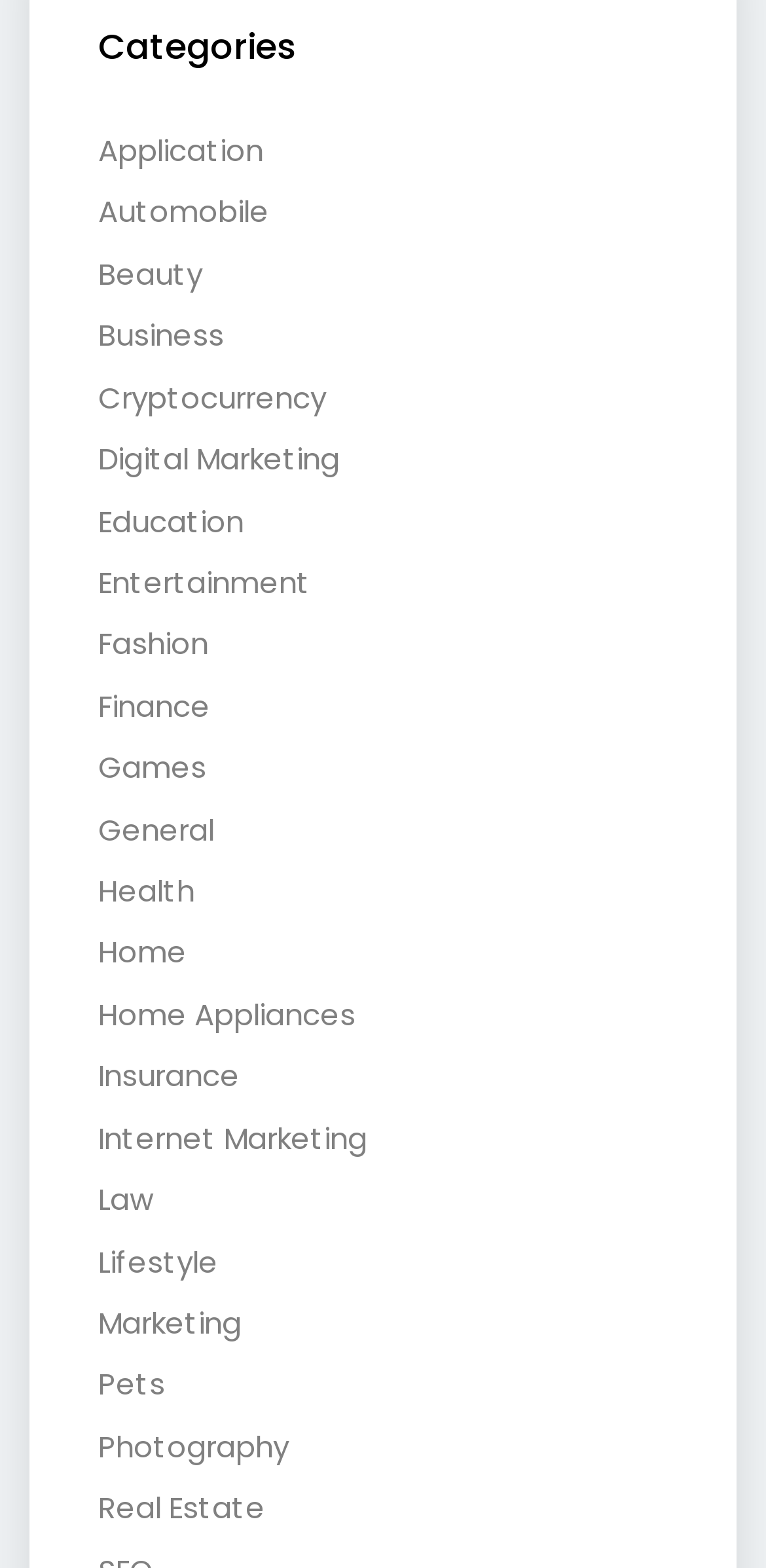Please determine the bounding box coordinates of the element to click in order to execute the following instruction: "View archive for 2021". The coordinates should be four float numbers between 0 and 1, specified as [left, top, right, bottom].

None